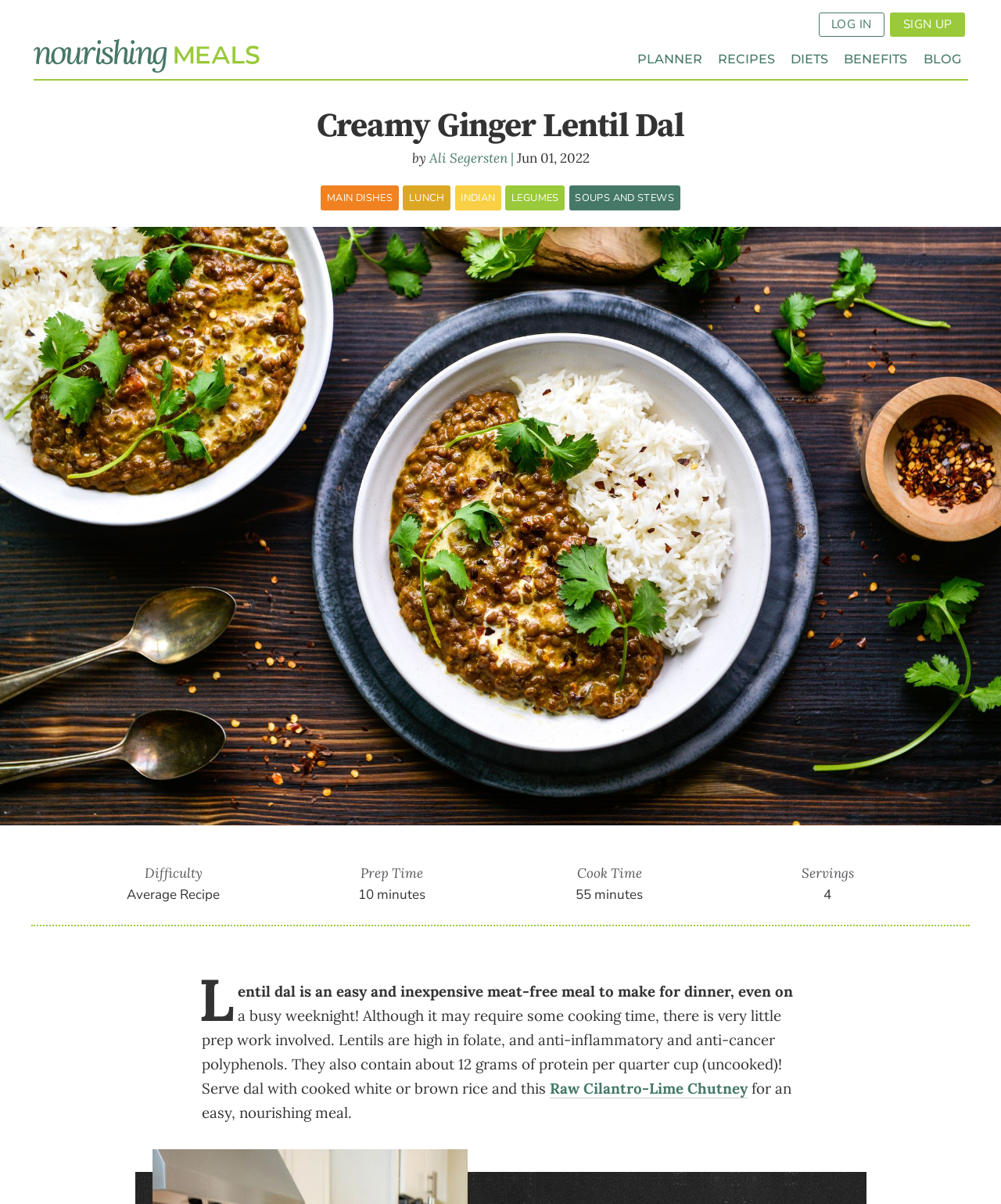Please identify the bounding box coordinates of the clickable element to fulfill the following instruction: "Explore the 'MAIN DISHES' category". The coordinates should be four float numbers between 0 and 1, i.e., [left, top, right, bottom].

[0.321, 0.154, 0.398, 0.175]